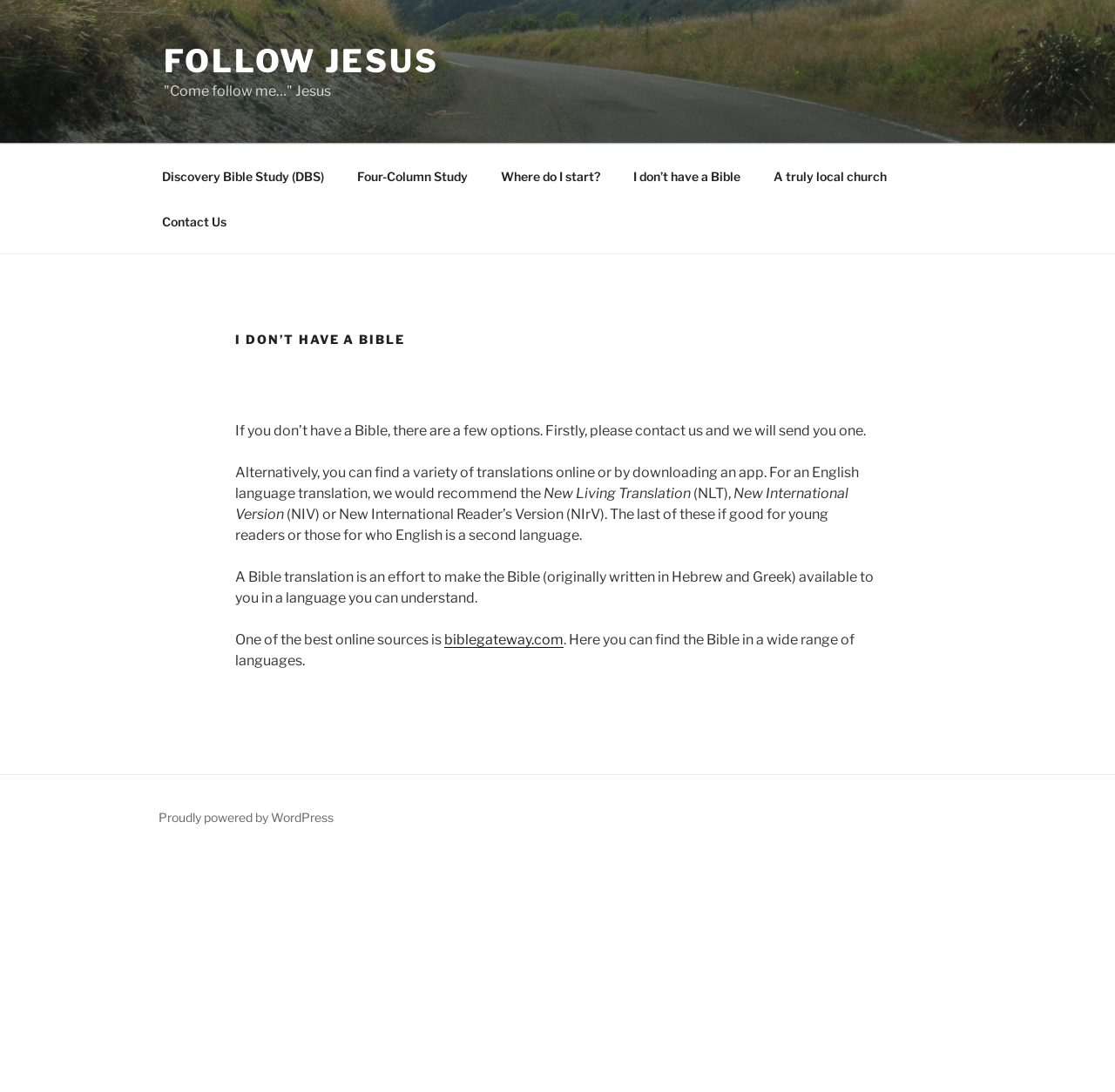Give a one-word or short-phrase answer to the following question: 
What is recommended for young readers or those for whom English is a second language?

NIrV